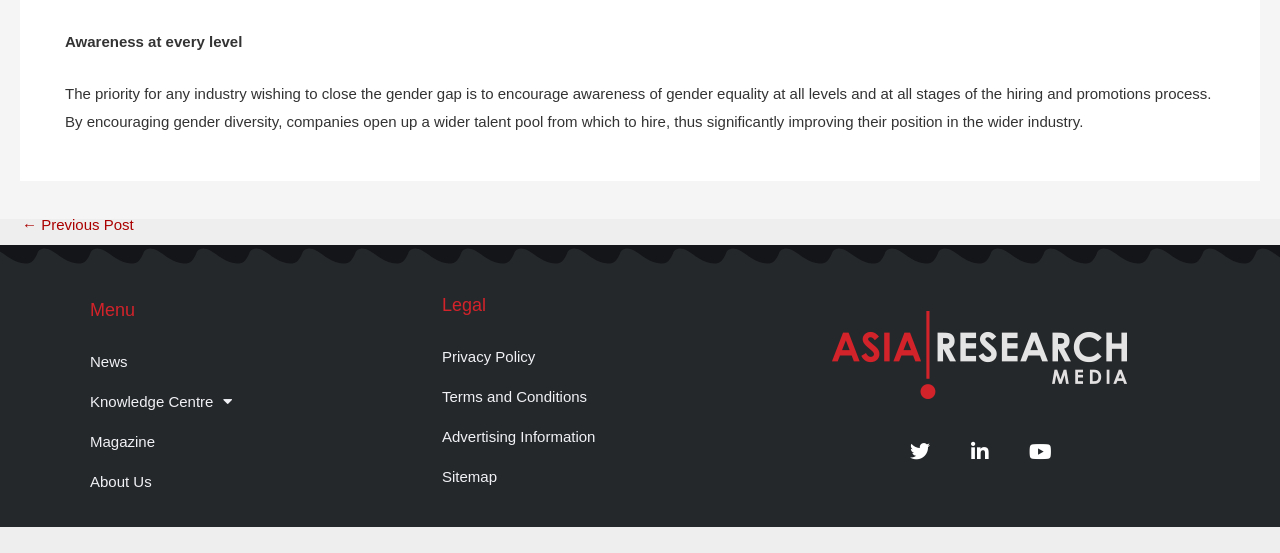Can you give a detailed response to the following question using the information from the image? How many navigation links are available?

There are two navigation links available, '← Previous Post' and 'Next Post →', which can be found in the navigation section of the webpage.